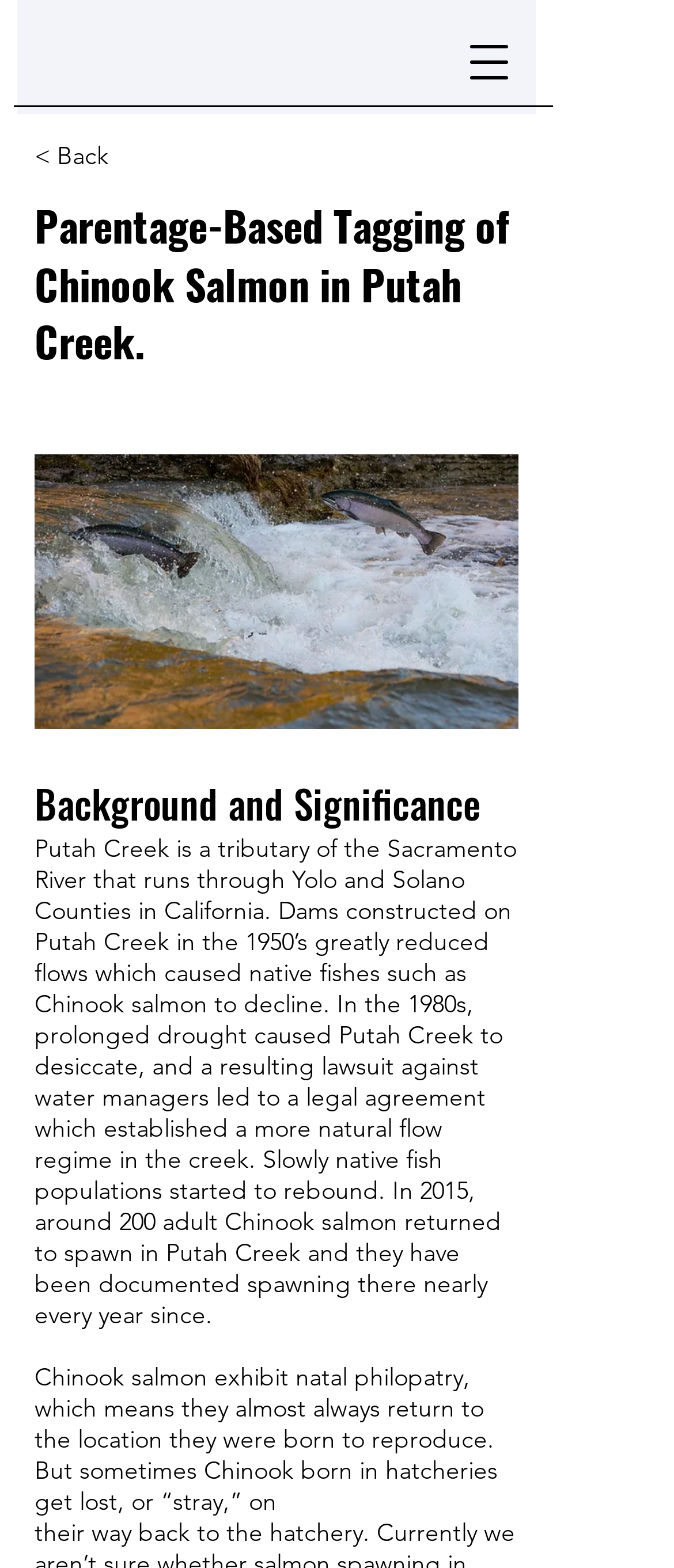Please predict the bounding box coordinates (top-left x, top-left y, bottom-right x, bottom-right y) for the UI element in the screenshot that fits the description: aria-label="Open navigation menu"

[0.662, 0.012, 0.79, 0.067]